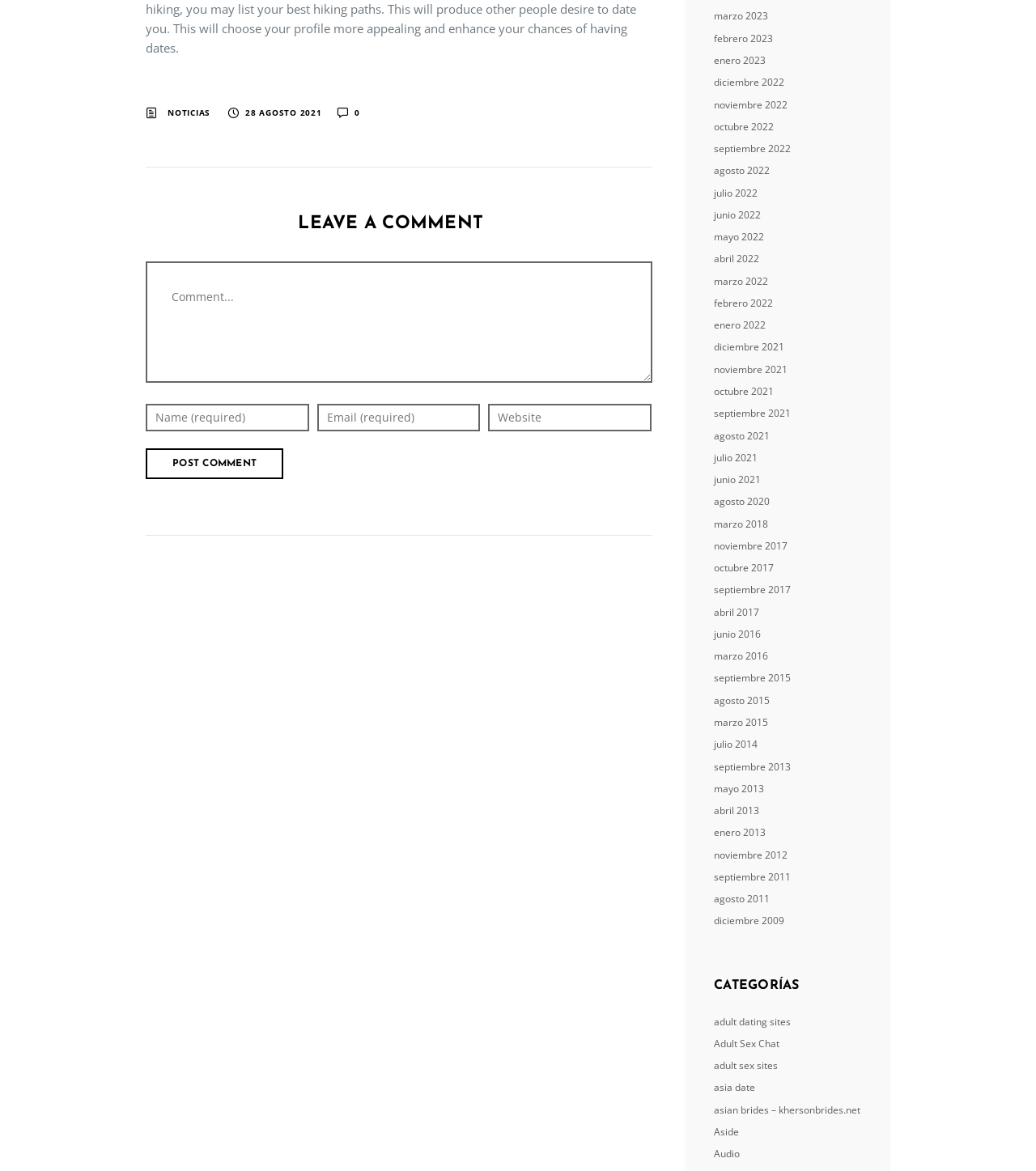Given the element description, predict the bounding box coordinates in the format (top-left x, top-left y, bottom-right x, bottom-right y), using floating point numbers between 0 and 1: Add to Cart

None